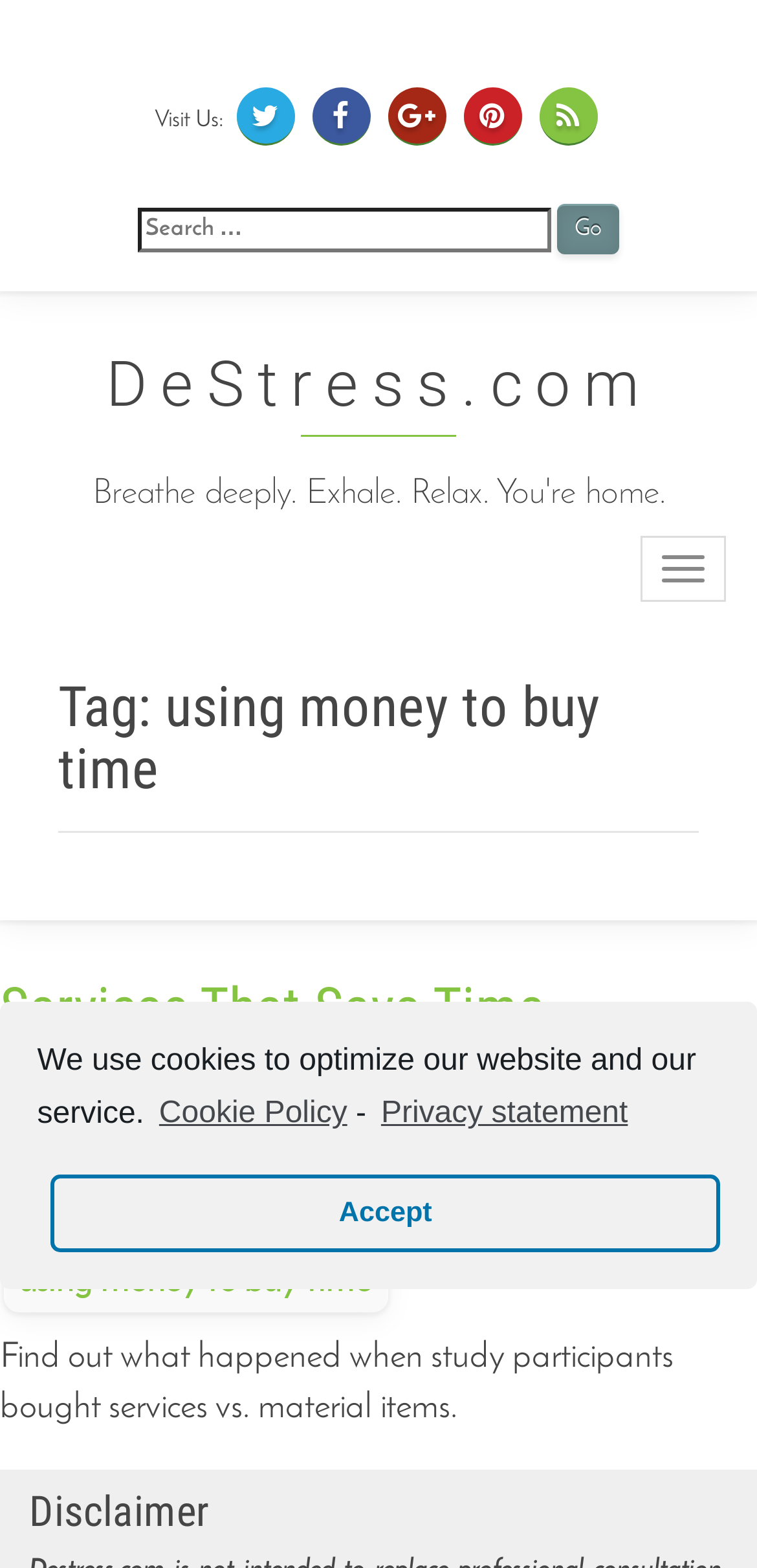Please identify the bounding box coordinates of the element I should click to complete this instruction: 'Click the Skip to content link'. The coordinates should be given as four float numbers between 0 and 1, like this: [left, top, right, bottom].

None